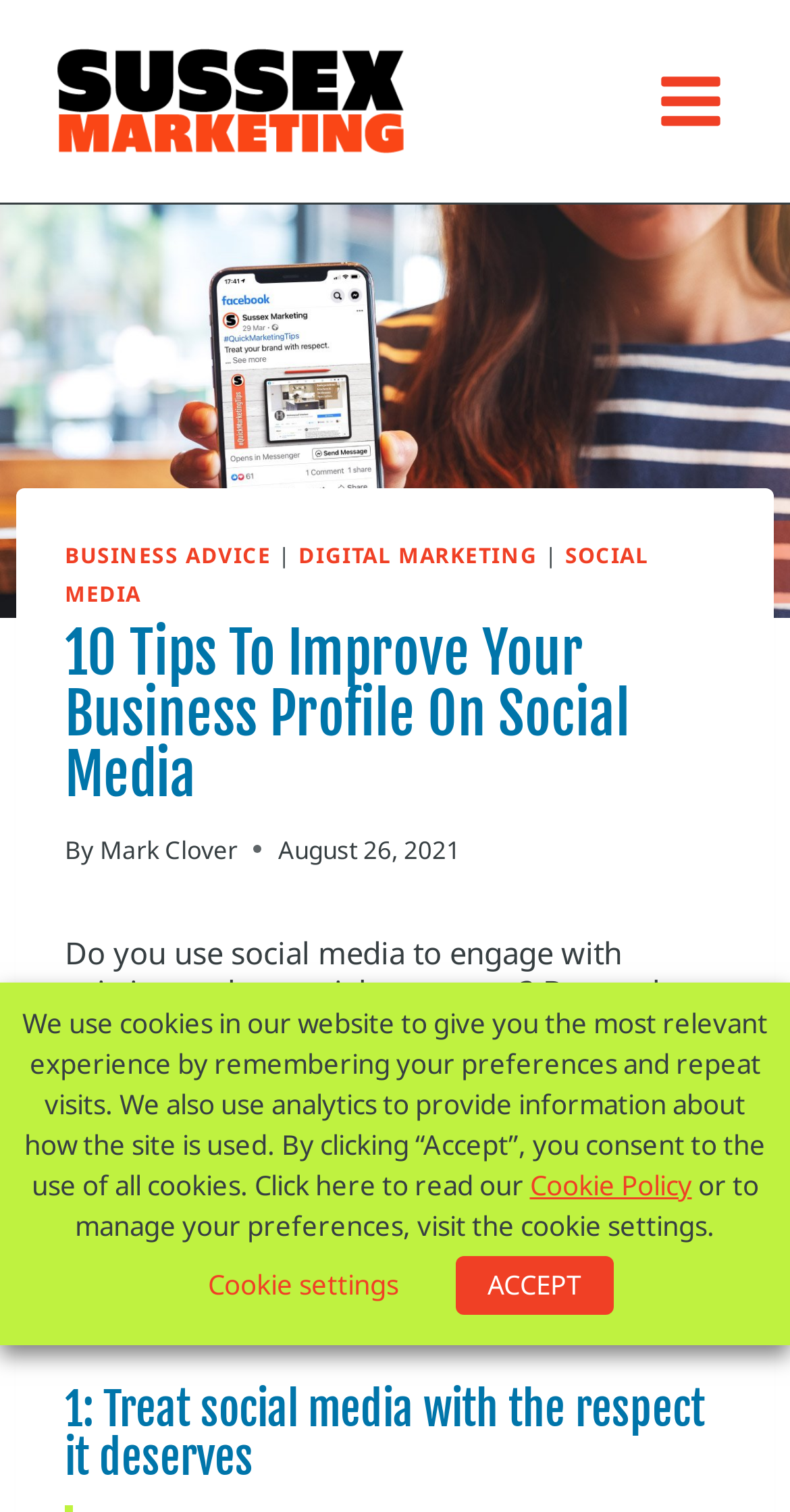Using the given description, provide the bounding box coordinates formatted as (top-left x, top-left y, bottom-right x, bottom-right y), with all values being floating point numbers between 0 and 1. Description: Digital Marketing

[0.378, 0.357, 0.68, 0.376]